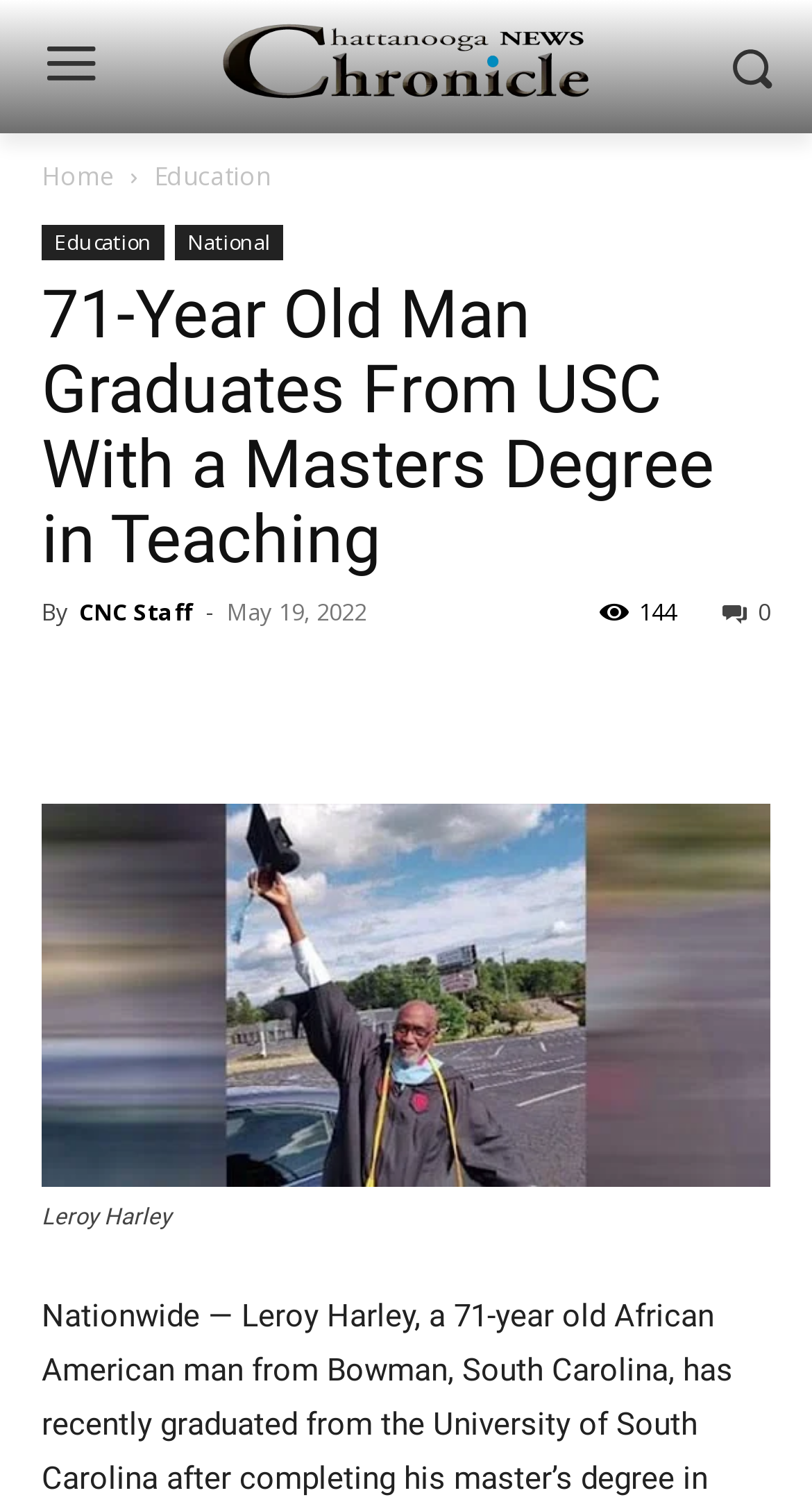Specify the bounding box coordinates of the element's area that should be clicked to execute the given instruction: "visit the CNC Staff page". The coordinates should be four float numbers between 0 and 1, i.e., [left, top, right, bottom].

[0.097, 0.394, 0.238, 0.415]